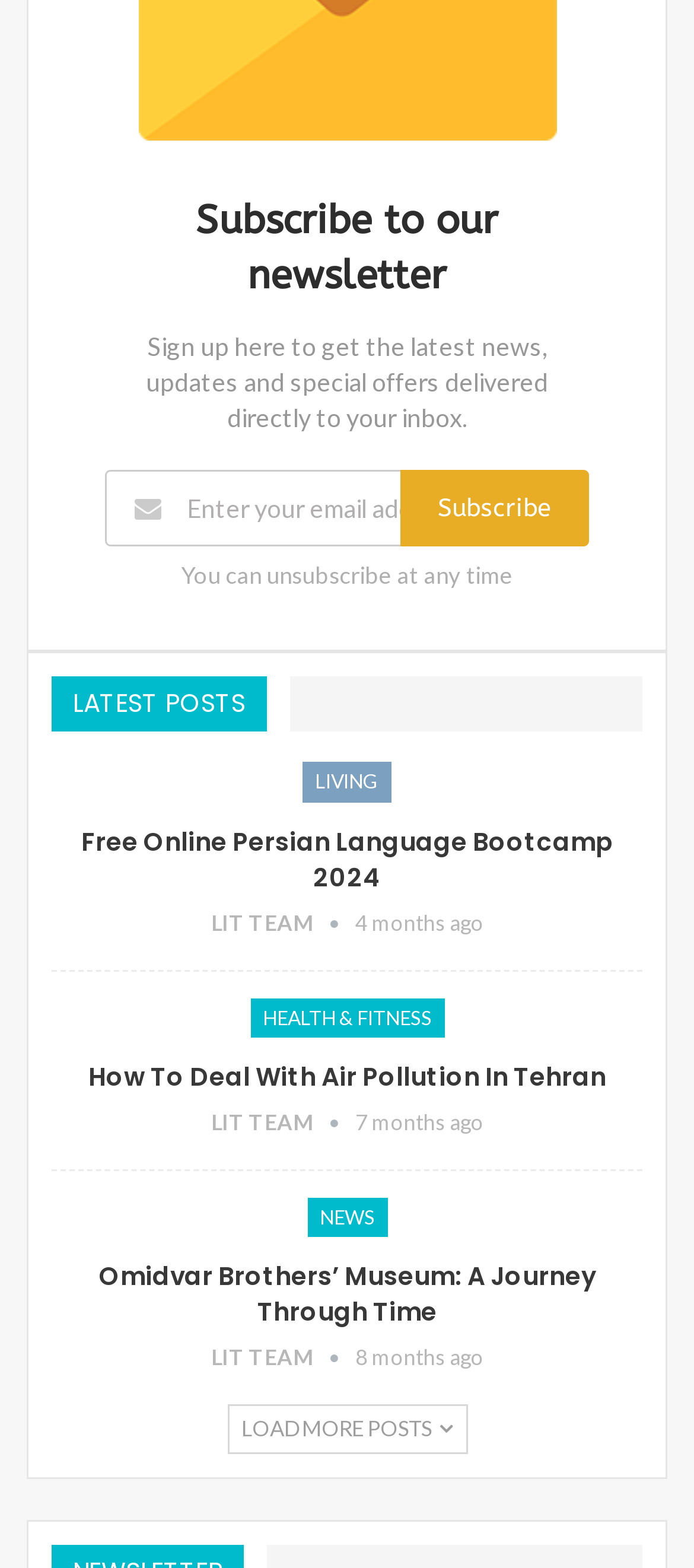Please predict the bounding box coordinates (top-left x, top-left y, bottom-right x, bottom-right y) for the UI element in the screenshot that fits the description: Health & Fitness

[0.36, 0.636, 0.64, 0.662]